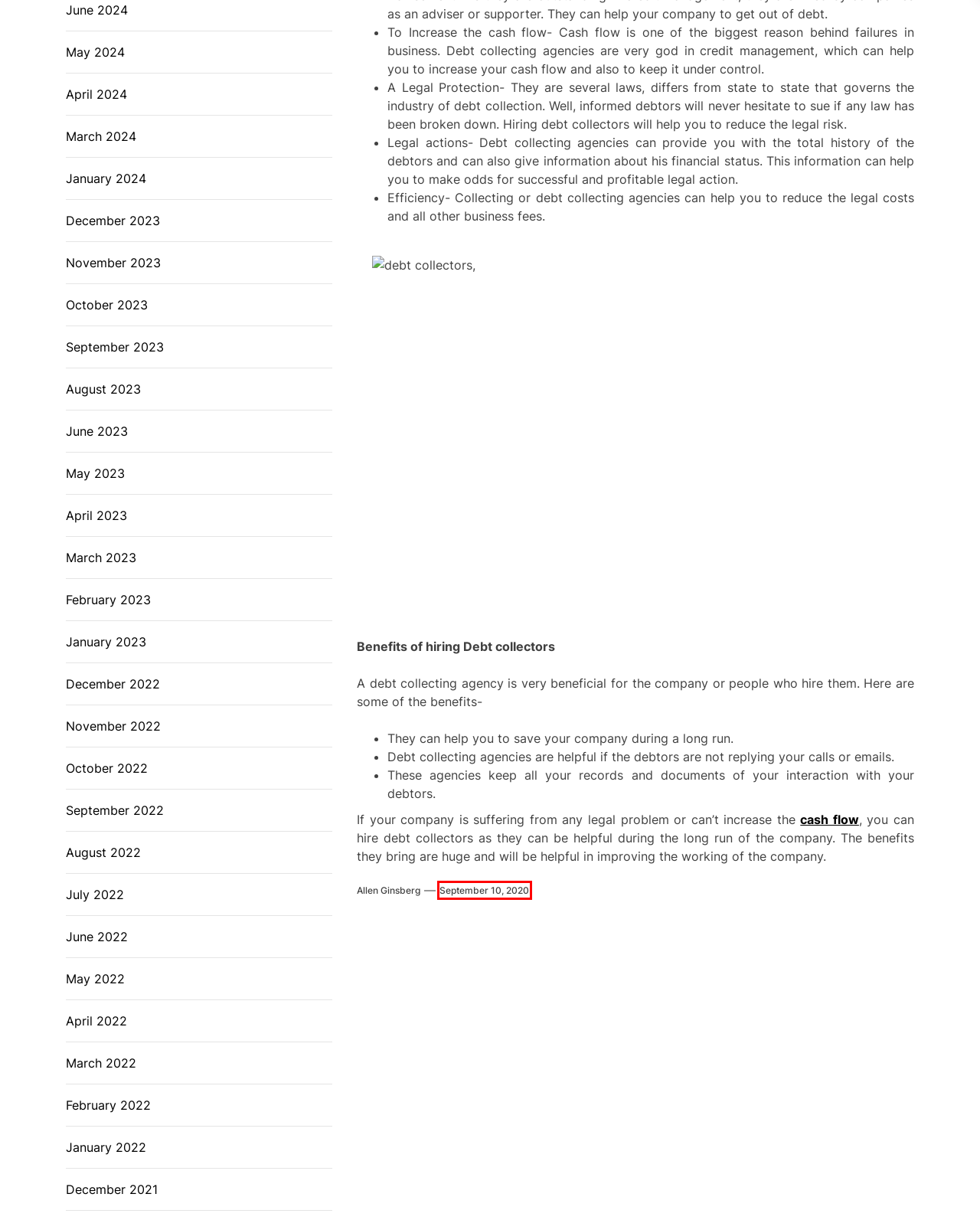Given a screenshot of a webpage with a red bounding box around an element, choose the most appropriate webpage description for the new page displayed after clicking the element within the bounding box. Here are the candidates:
A. November 2023 - Omni Media Networks
B. April 2024 - Omni Media Networks
C. September 10, 2020 - Omni Media Networks
D. July 2022 - Omni Media Networks
E. October 2023 - Omni Media Networks
F. June 2024 - Omni Media Networks
G. August 2022 - Omni Media Networks
H. January 2023 - Omni Media Networks

C